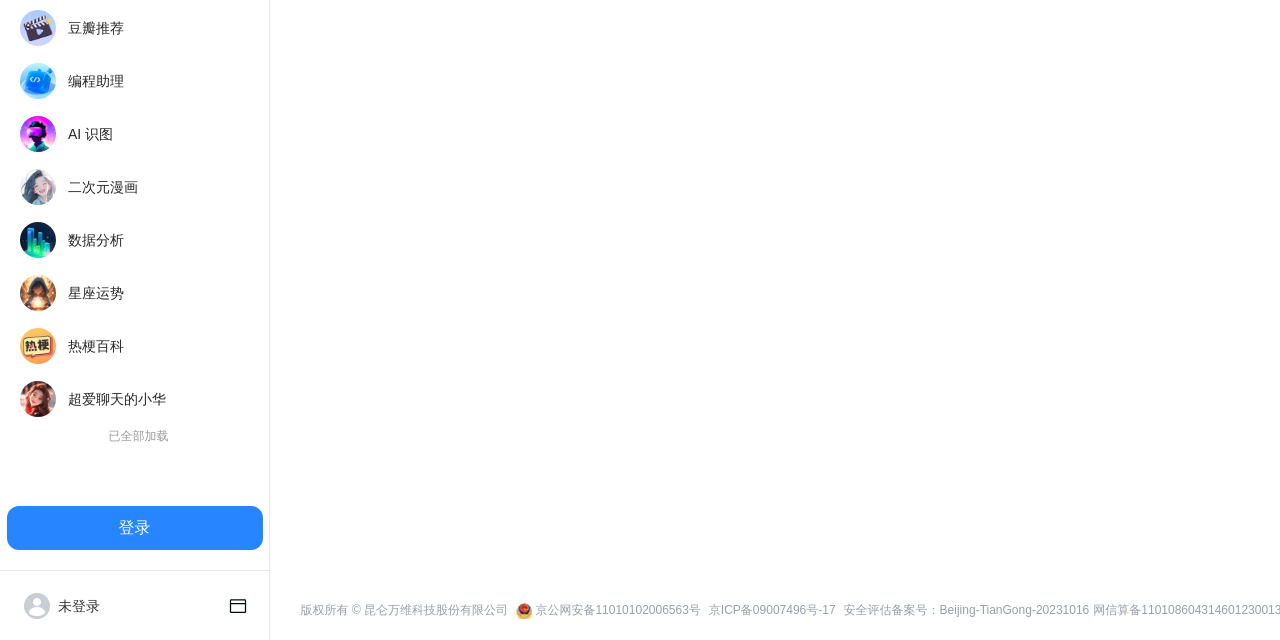Determine the bounding box of the UI component based on this description: "登录". The bounding box coordinates should be four float values between 0 and 1, i.e., [left, top, right, bottom].

[0.005, 0.791, 0.205, 0.859]